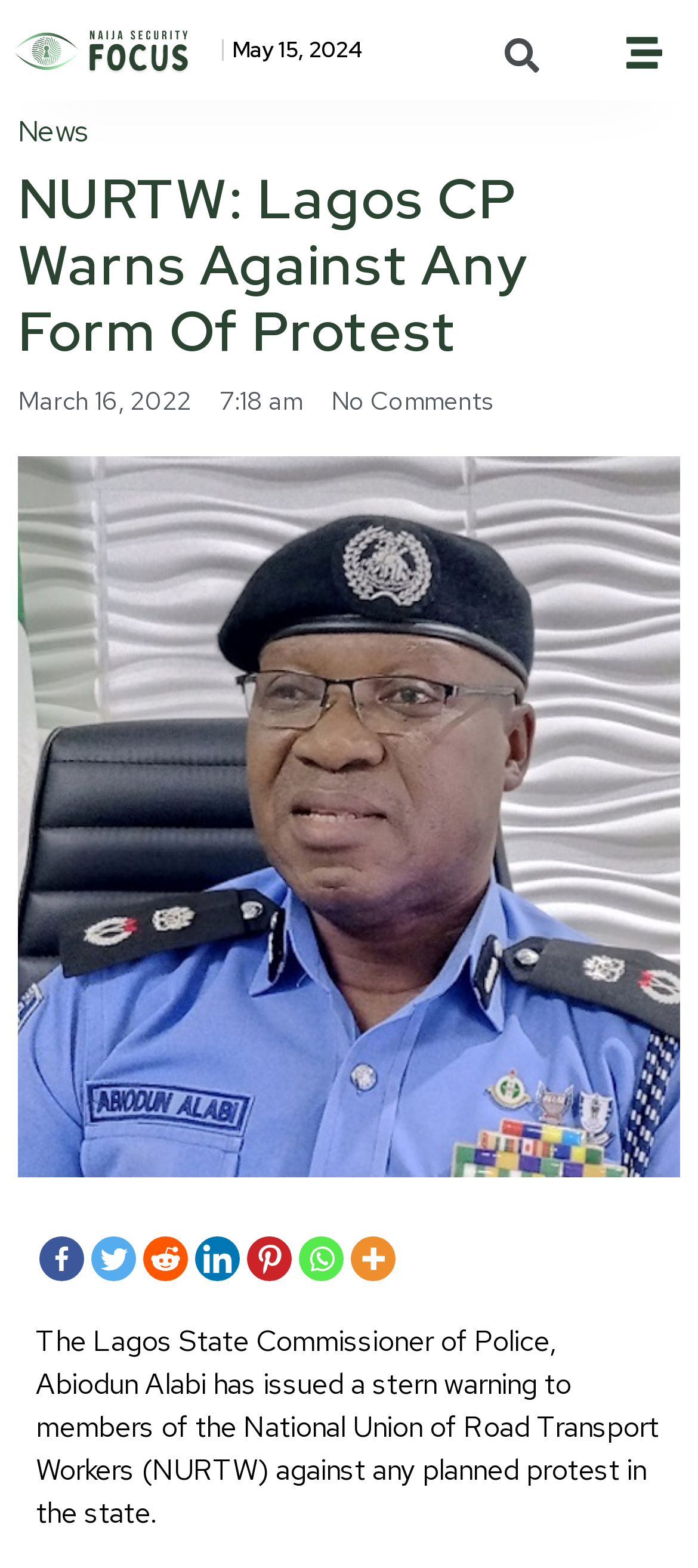Identify the text that serves as the heading for the webpage and generate it.

NURTW: Lagos CP Warns Against Any Form Of Protest